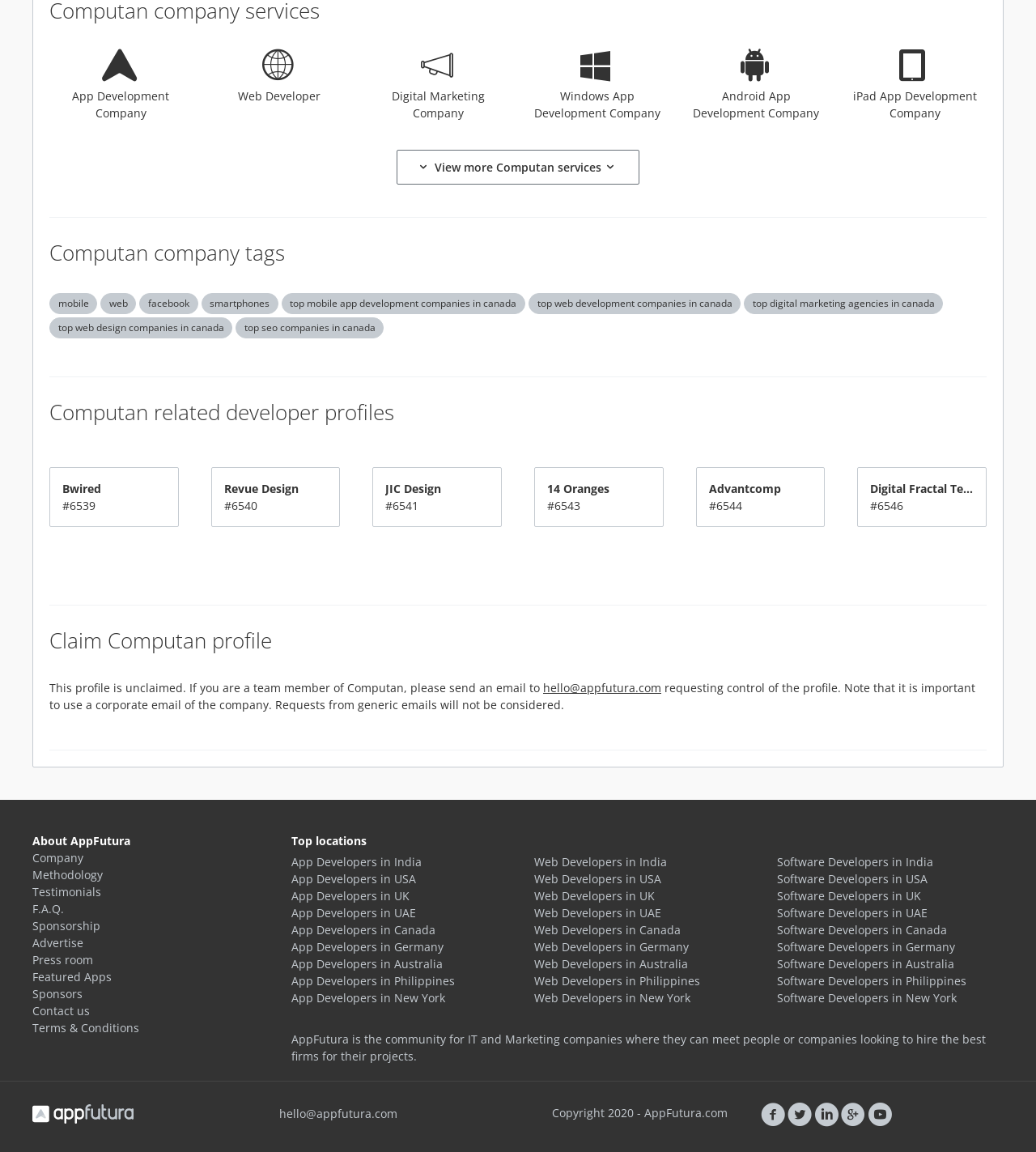Please determine the bounding box of the UI element that matches this description: 14 Oranges#6543. The coordinates should be given as (top-left x, top-left y, bottom-right x, bottom-right y), with all values between 0 and 1.

[0.528, 0.417, 0.628, 0.446]